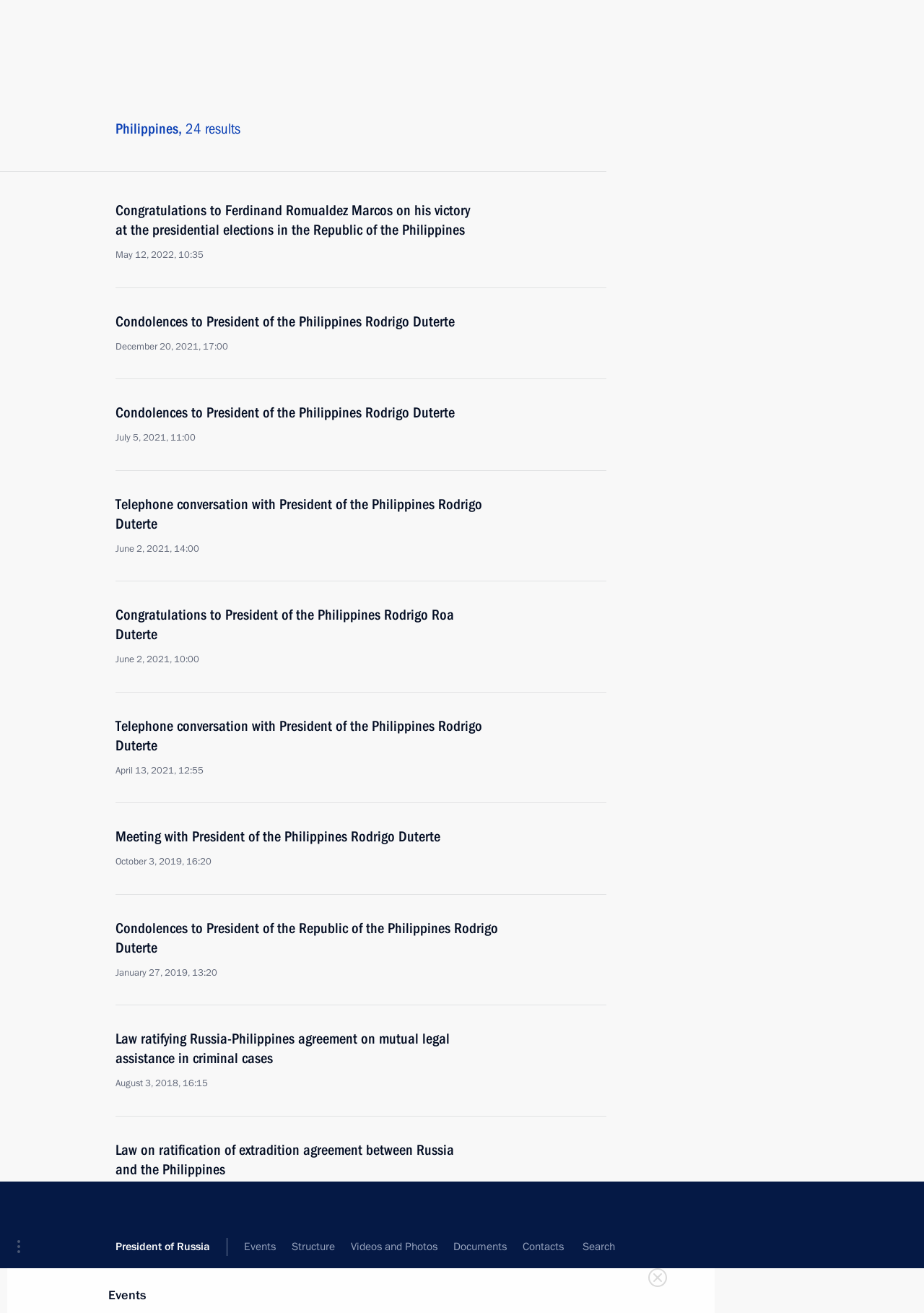Use a single word or phrase to respond to the question:
How many tabs are in the tab list?

3